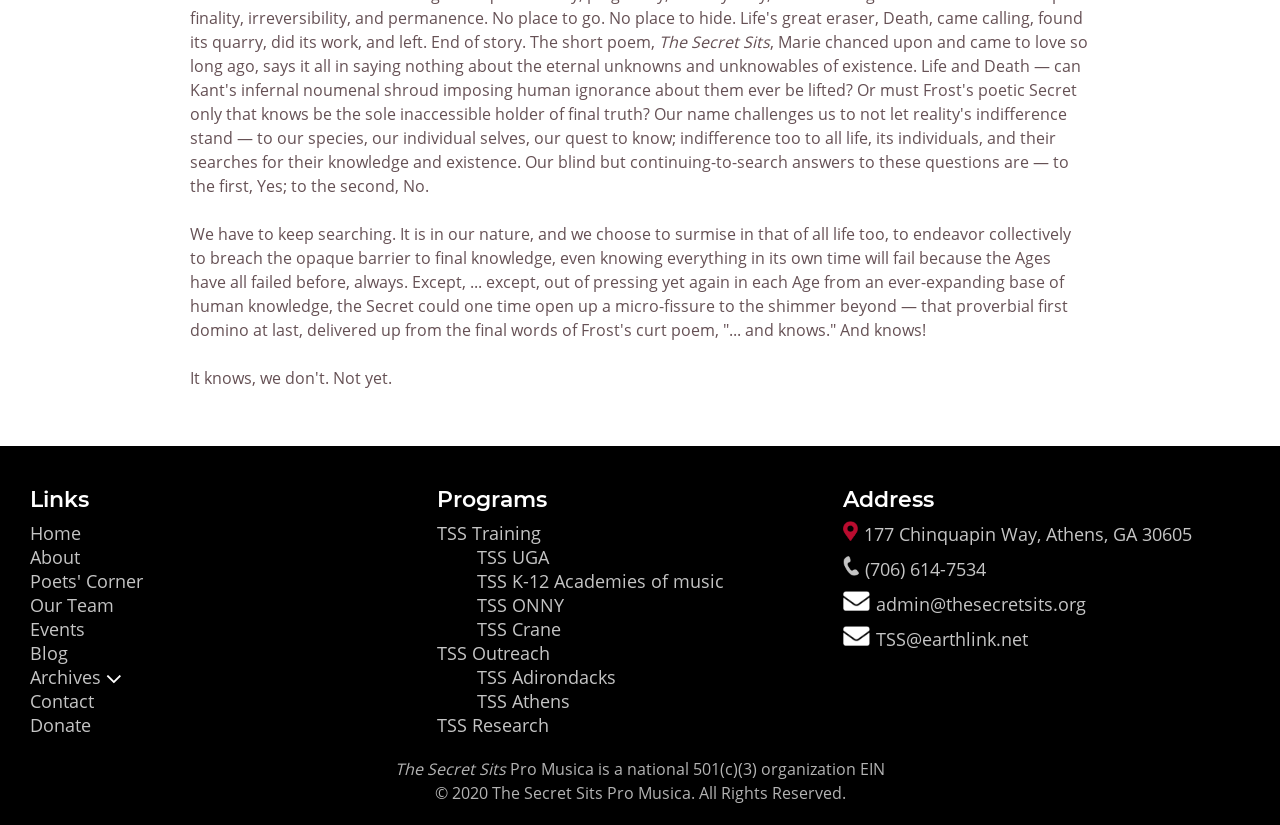Find the bounding box of the element with the following description: "TSS Crane". The coordinates must be four float numbers between 0 and 1, formatted as [left, top, right, bottom].

[0.372, 0.748, 0.438, 0.777]